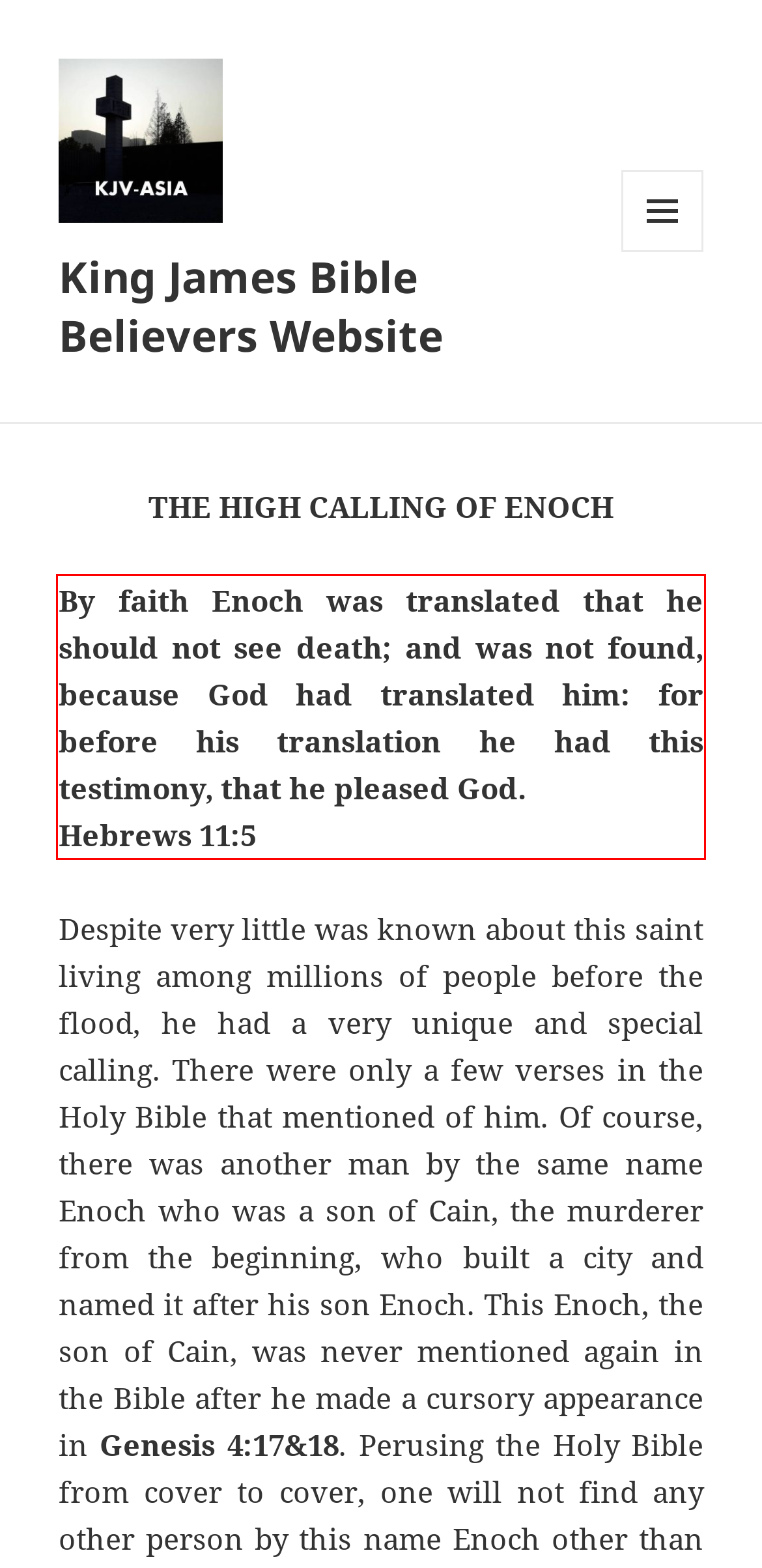You are provided with a screenshot of a webpage that includes a UI element enclosed in a red rectangle. Extract the text content inside this red rectangle.

By faith Enoch was translated that he should not see death; and was not found, because God had translated him: for before his translation he had this testimony, that he pleased God. Hebrews 11:5